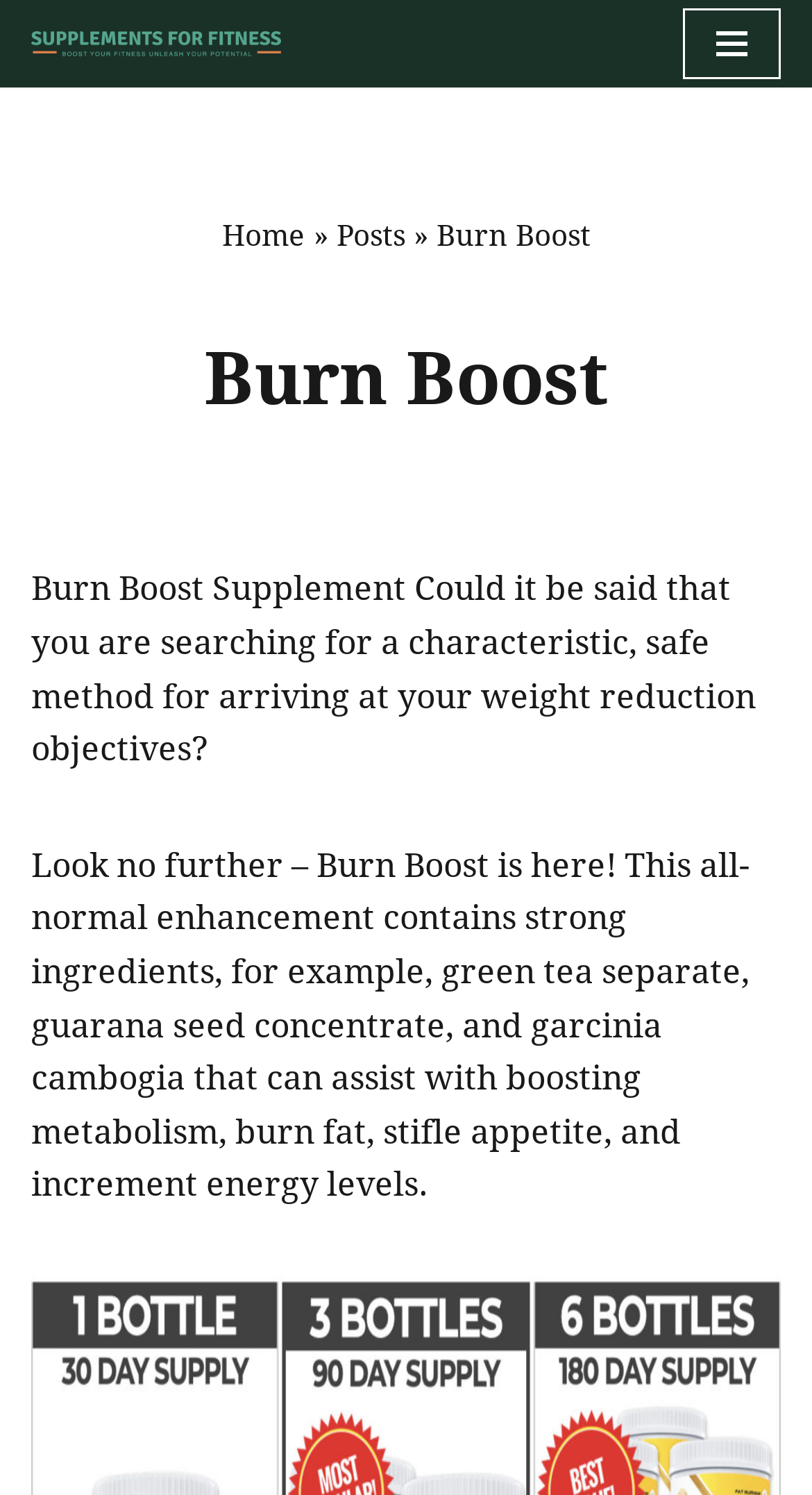Please answer the following question using a single word or phrase: 
What is the navigation menu?

Home, Posts, Burn Boost